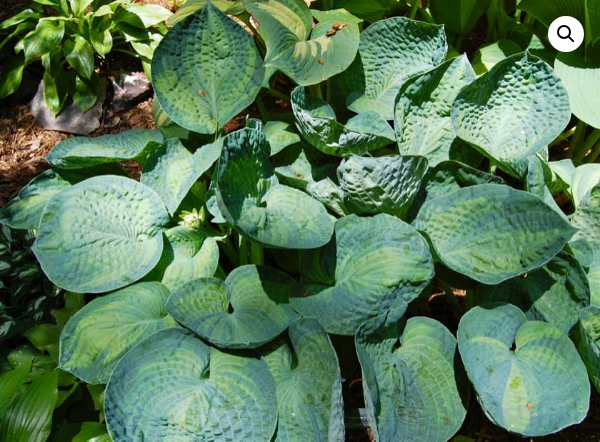Provide a brief response to the question below using one word or phrase:
What type of flowers does the Hosta plant produce?

Elegant white flowers